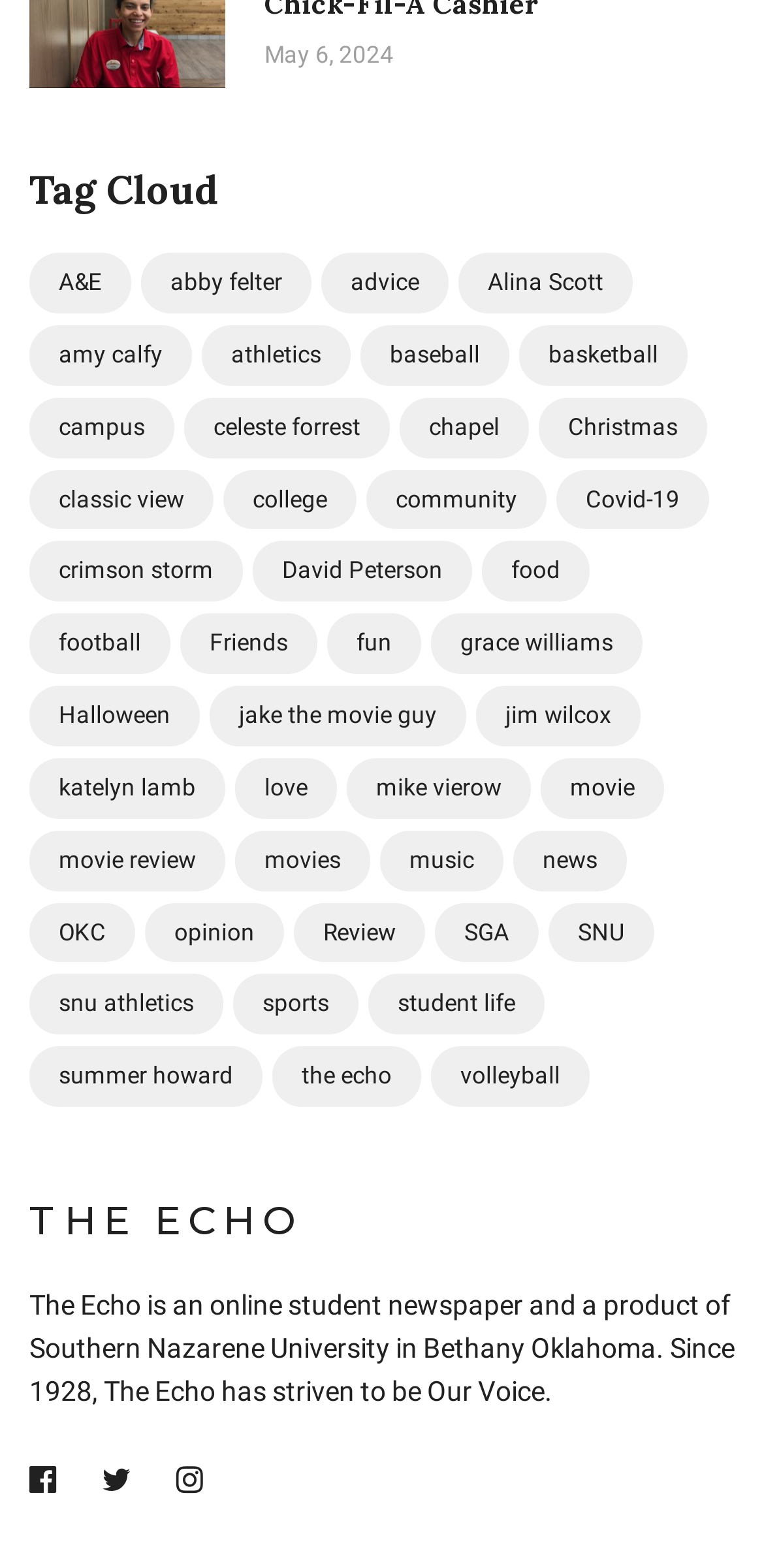Based on the description "news", find the bounding box of the specified UI element.

[0.672, 0.53, 0.821, 0.568]